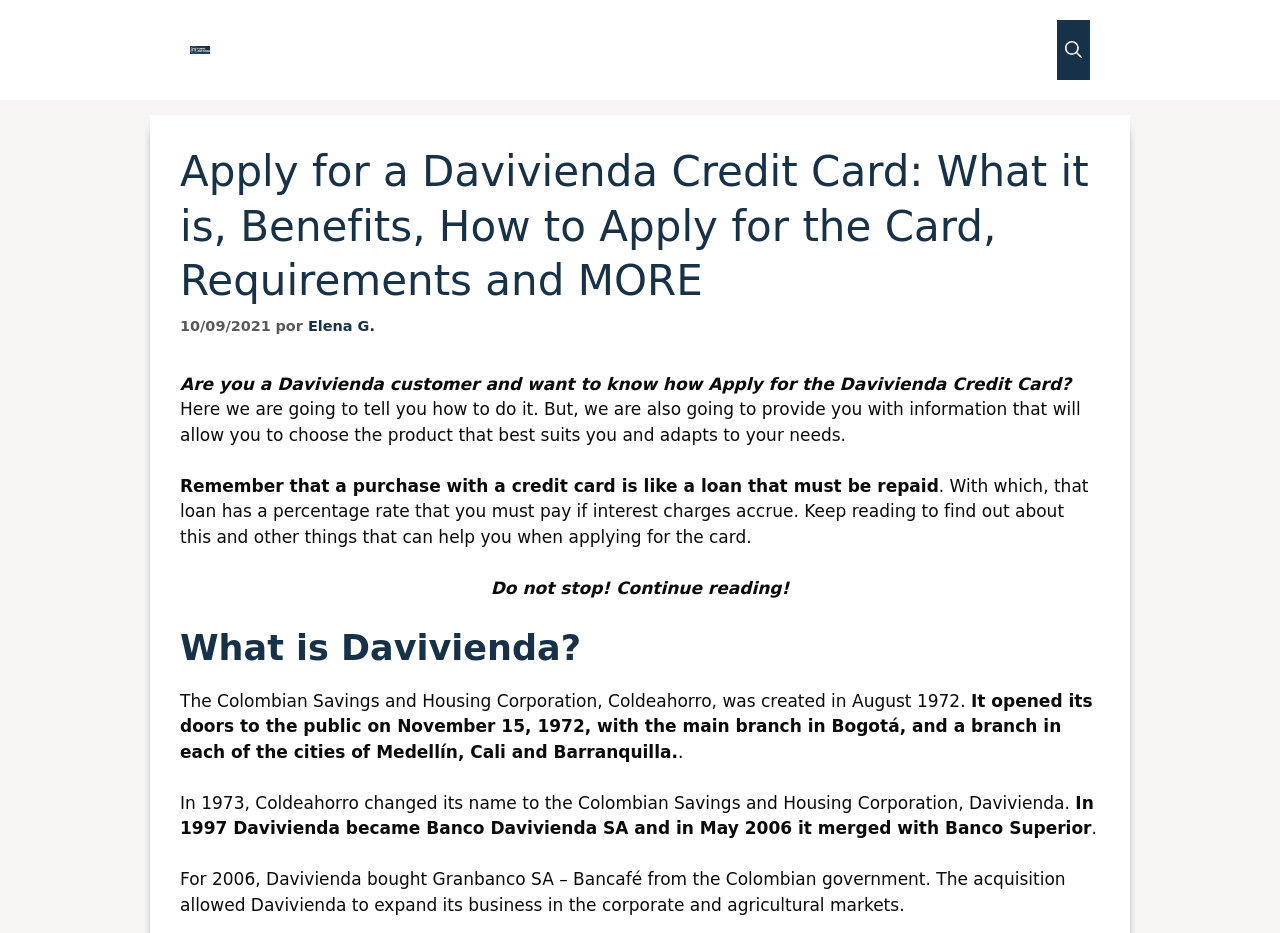Based on the element description Elena G., identify the bounding box of the UI element in the given webpage screenshot. The coordinates should be in the format (top-left x, top-left y, bottom-right x, bottom-right y) and must be between 0 and 1.

[0.241, 0.341, 0.293, 0.358]